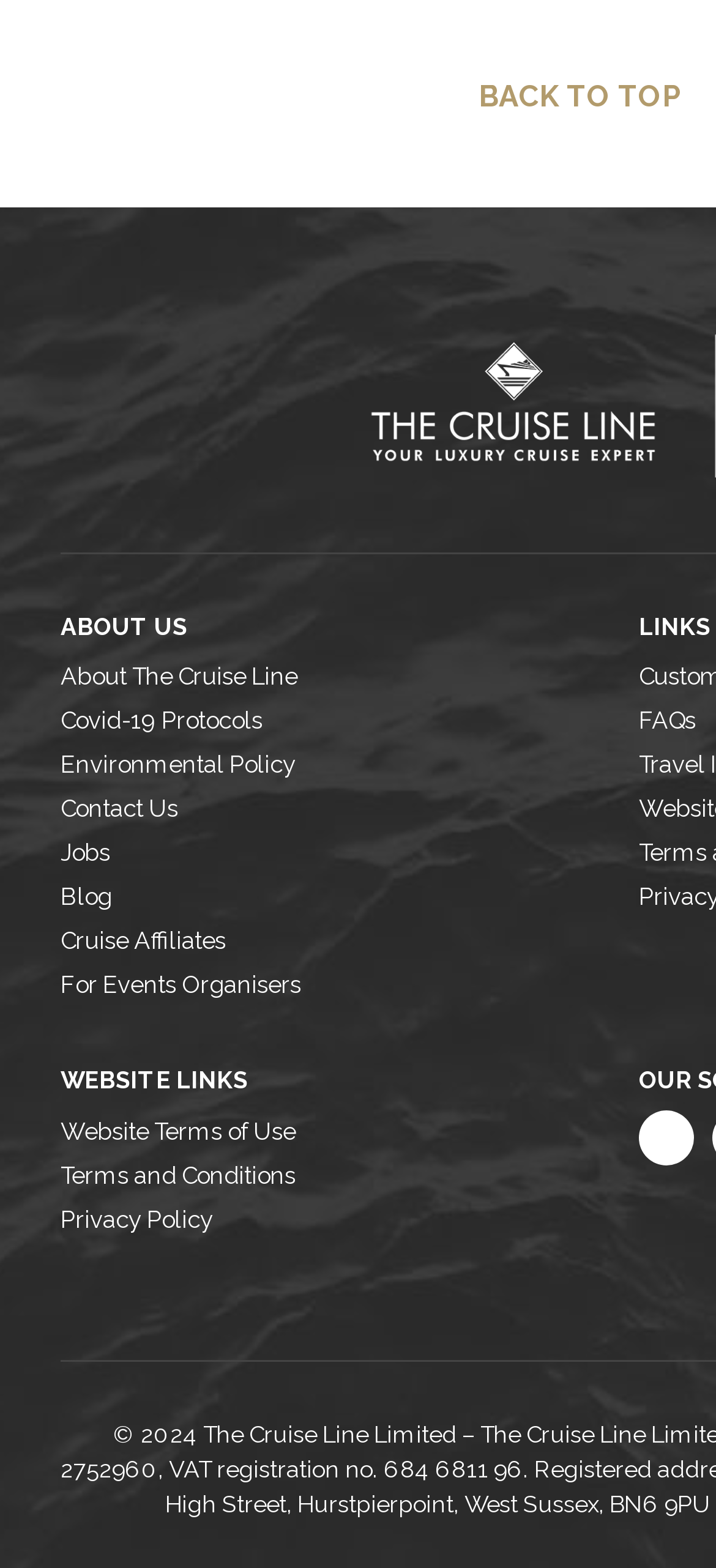Please determine the bounding box coordinates for the UI element described here. Use the format (top-left x, top-left y, bottom-right x, bottom-right y) with values bounded between 0 and 1: For Events Organisers

[0.085, 0.615, 0.892, 0.643]